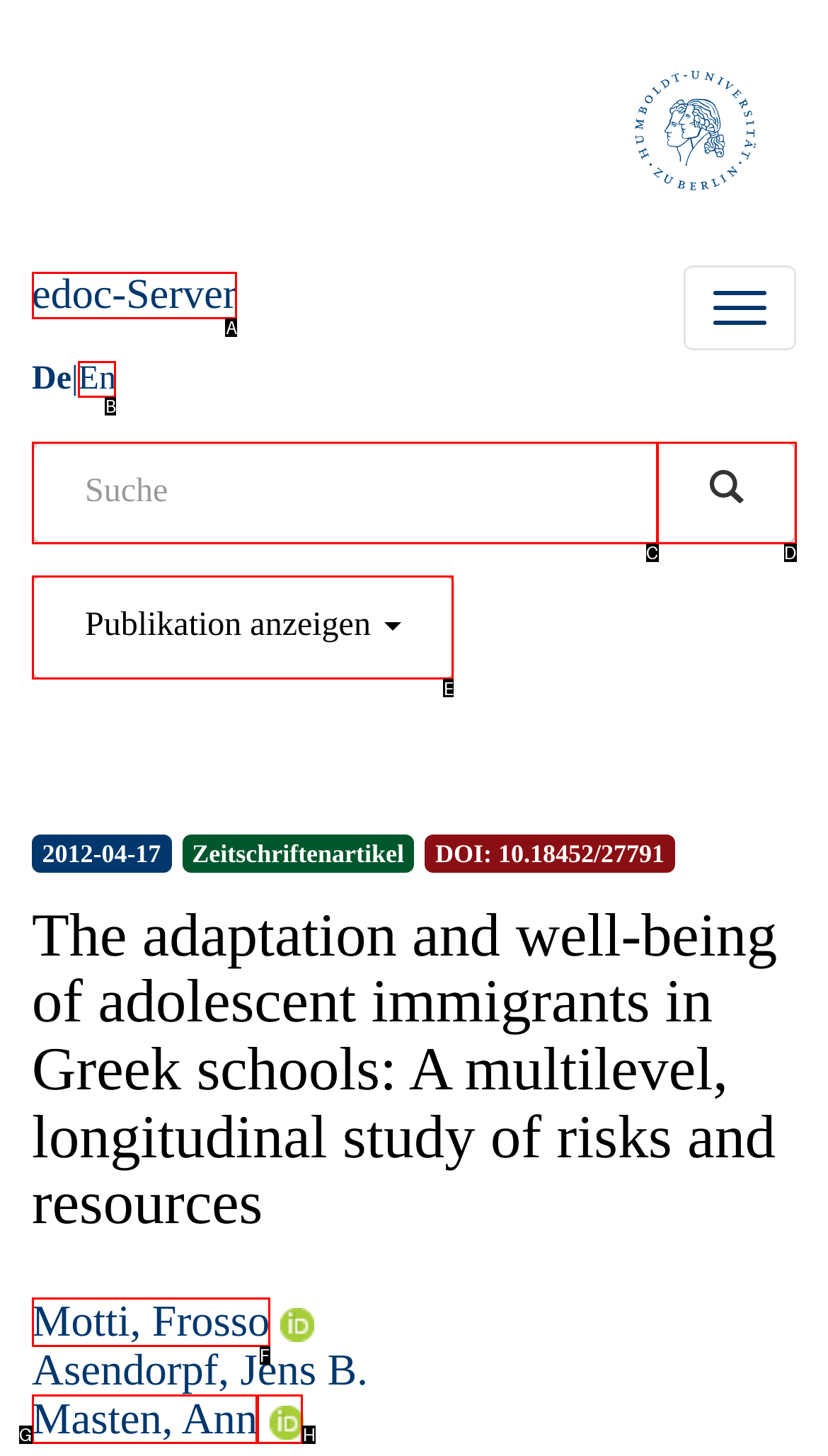From the given choices, determine which HTML element aligns with the description: Motti, Frosso Respond with the letter of the appropriate option.

F